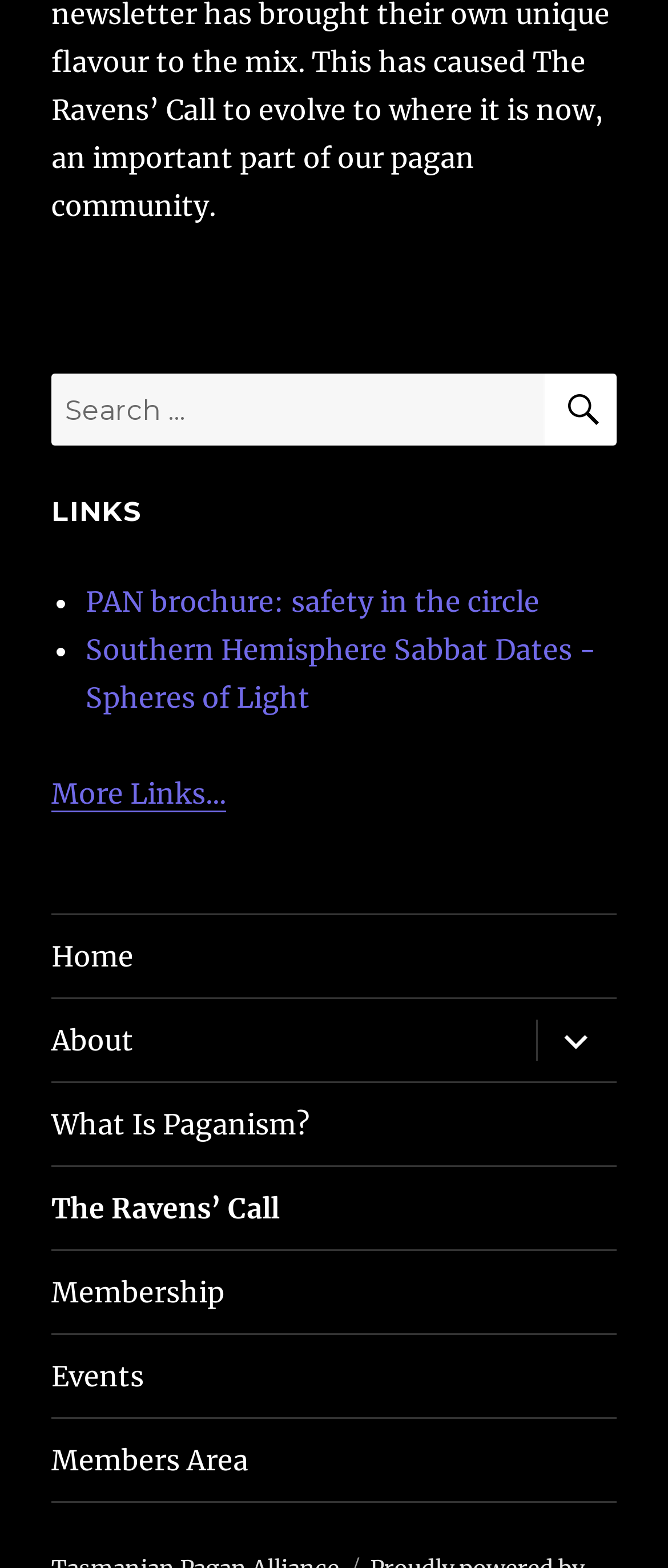Please identify the coordinates of the bounding box for the clickable region that will accomplish this instruction: "Read about Verifavia in the press".

None